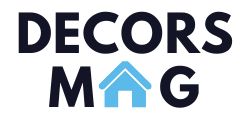What is the focus of the blog?
Kindly answer the question with as much detail as you can.

The word 'DECORS' takes center stage in the logo, emphasizing the blog's focus on stylish decor, which is further supported by the caption stating that the blog provides insights and ideas for enhancing interior spaces.